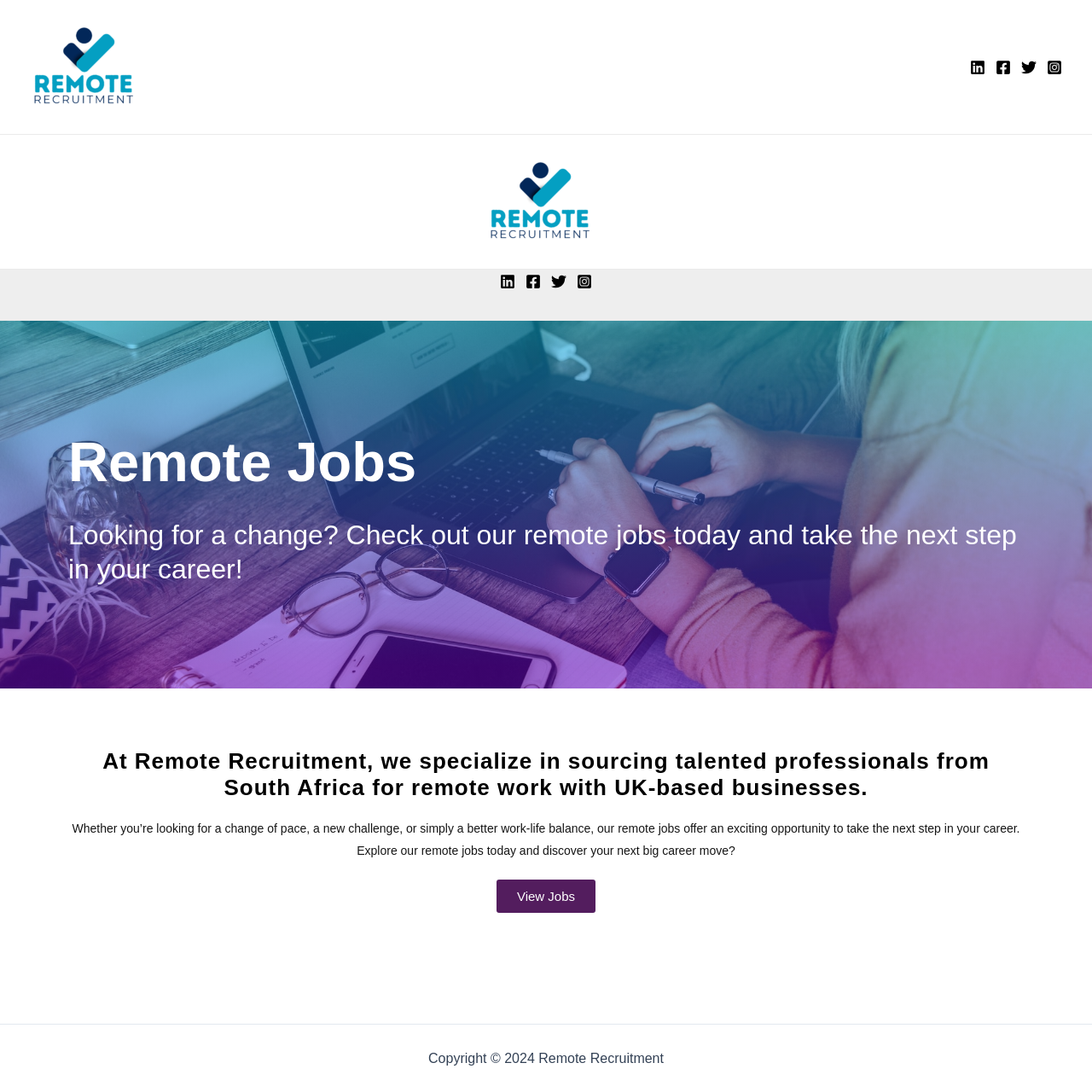Refer to the screenshot and answer the following question in detail:
Where are the talented professionals sourced from?

Based on the webpage content, specifically the heading 'At Remote Recruitment, we specialize in sourcing talented professionals from South Africa for remote work with UK-based businesses.', it can be inferred that the talented professionals are sourced from South Africa.